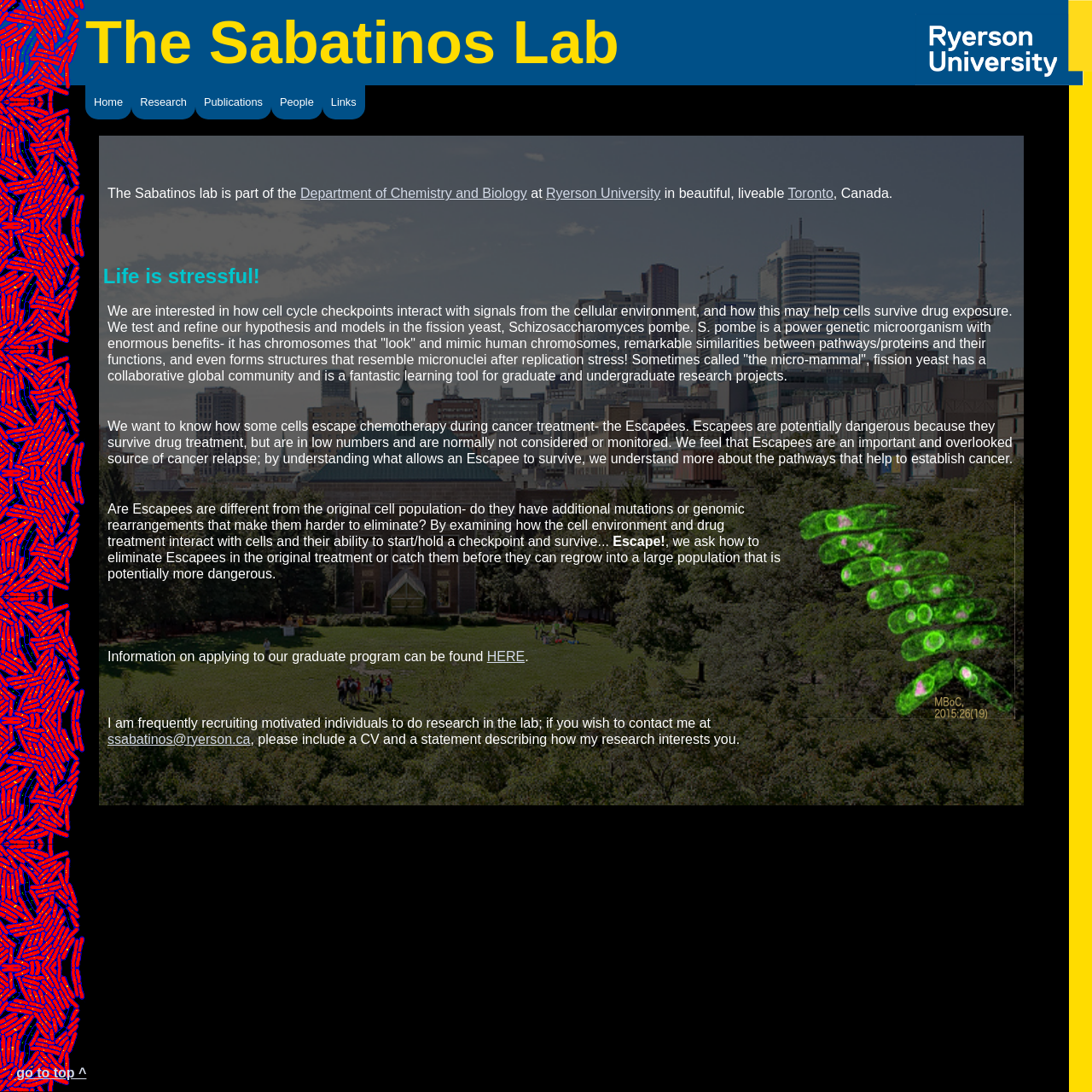Detail the various sections and features present on the webpage.

The webpage is the index/home page of the Sabatinos Lab. At the top, there is a large heading that reads "The Sabatinos Lab" with a link to the same name. Below it, there are several links to different sections of the lab's website, including "Home", "Research", "Publications", "People", and "Links". 

On the left side of the page, there is a smaller heading that reads "go to top ^", which is a link to the top of the page. 

Below the navigation links, there is a brief introduction to the lab, stating that it is part of the Department of Chemistry and Biology at Ryerson University in Toronto, Canada. 

The main content of the page is divided into two sections. The first section has a heading that reads "Life is stressful!" and describes the lab's research focus on cell cycle checkpoints and their interaction with cellular environment signals. The text explains that the lab uses fission yeast as a model organism to test and refine their hypotheses. 

The second section has no explicit heading but continues to describe the lab's research, focusing on how some cells escape chemotherapy during cancer treatment, referred to as "Escapees". The text explains that the lab aims to understand what allows these cells to survive and how to eliminate them. 

There is an image on the right side of the page, roughly in the middle, which is not described. 

The page also includes information on applying to the lab's graduate program and contacting the lab's principal investigator, Dr. Sabatino, for research opportunities.